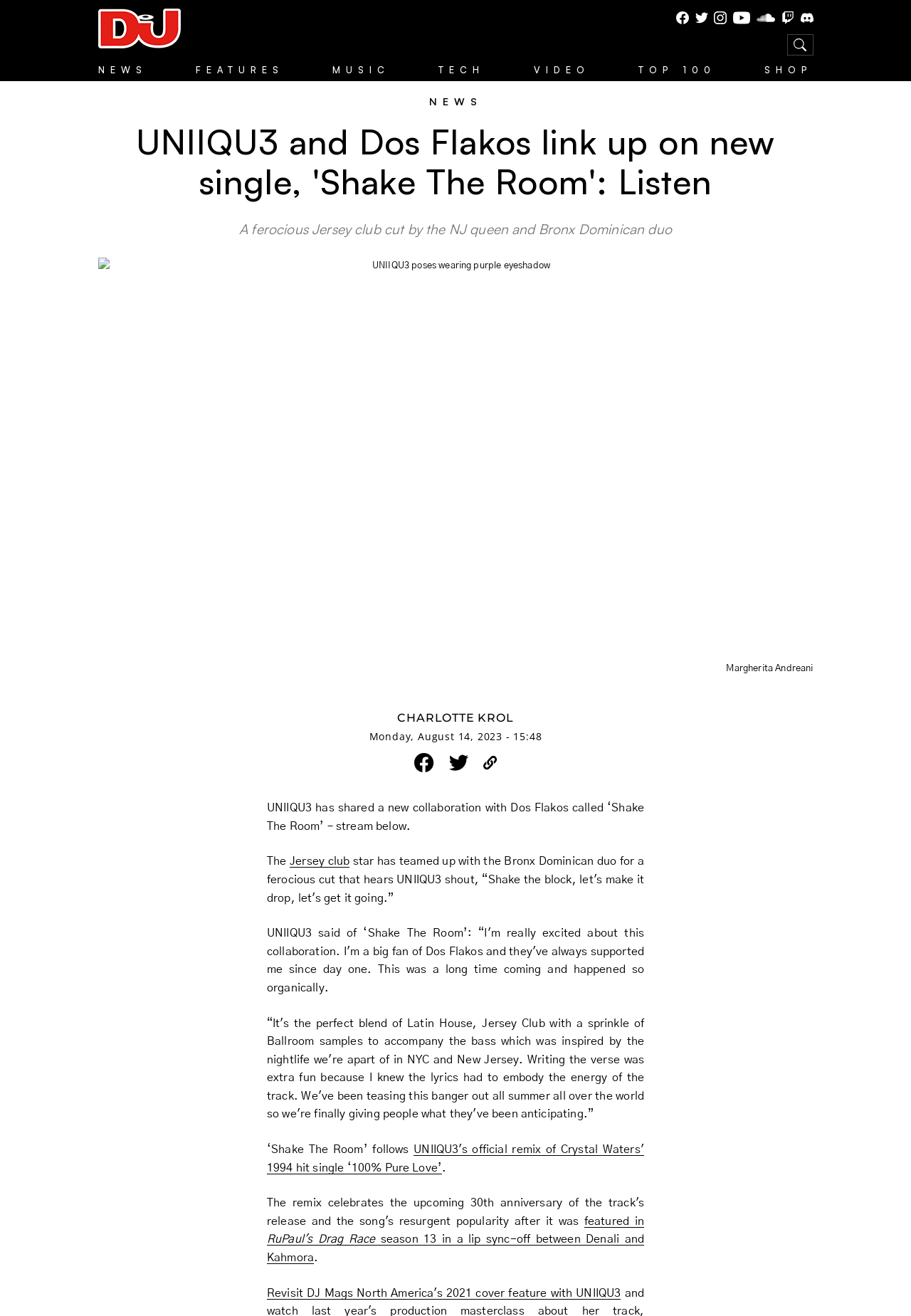Who is the author of the article?
Please respond to the question thoroughly and include all relevant details.

I looked at the article's metadata and found the author's name, which is 'CHARLOTTE KROL'.